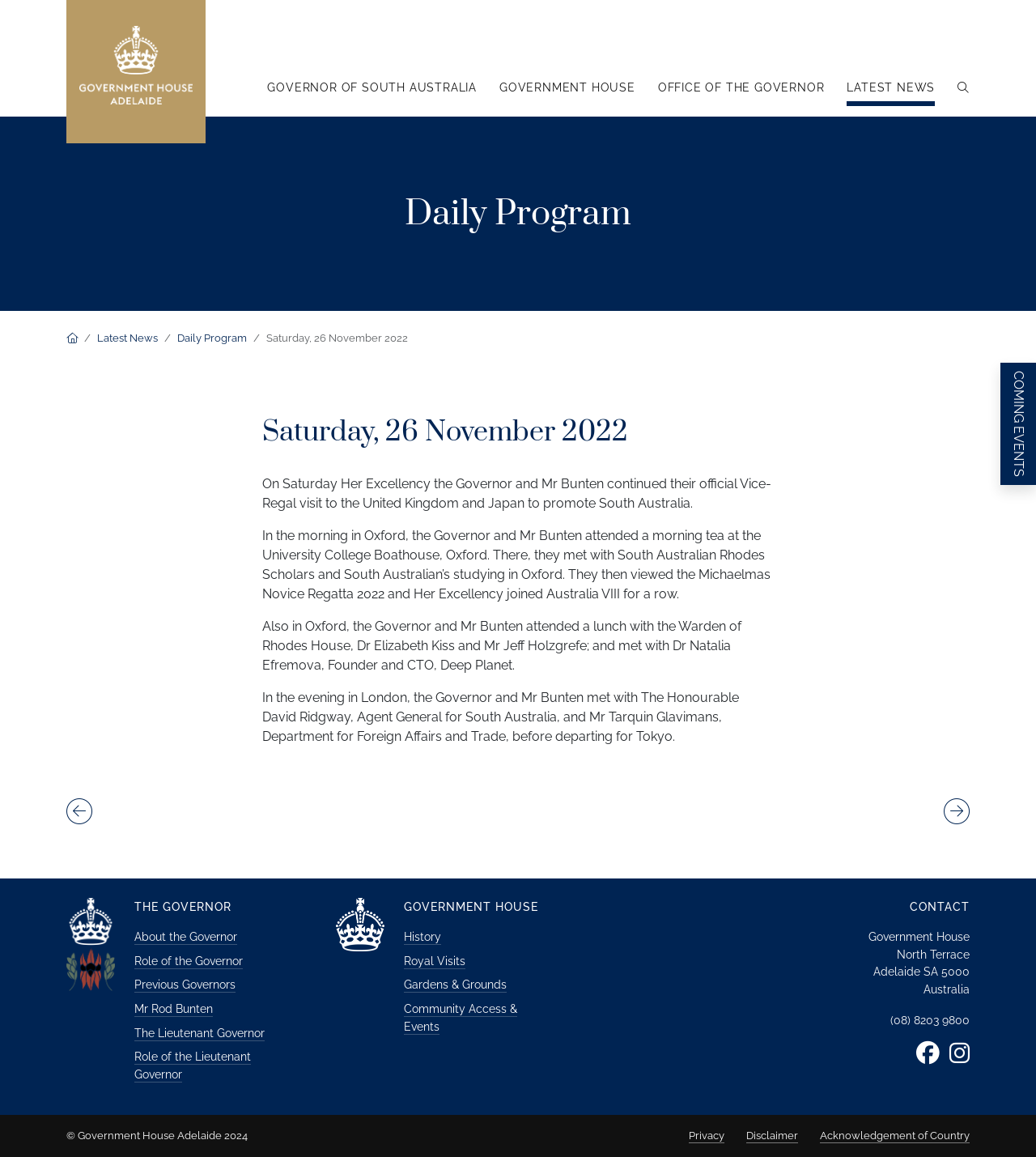Provide a short, one-word or phrase answer to the question below:
What social media platforms does Government House have?

Facebook and Instagram